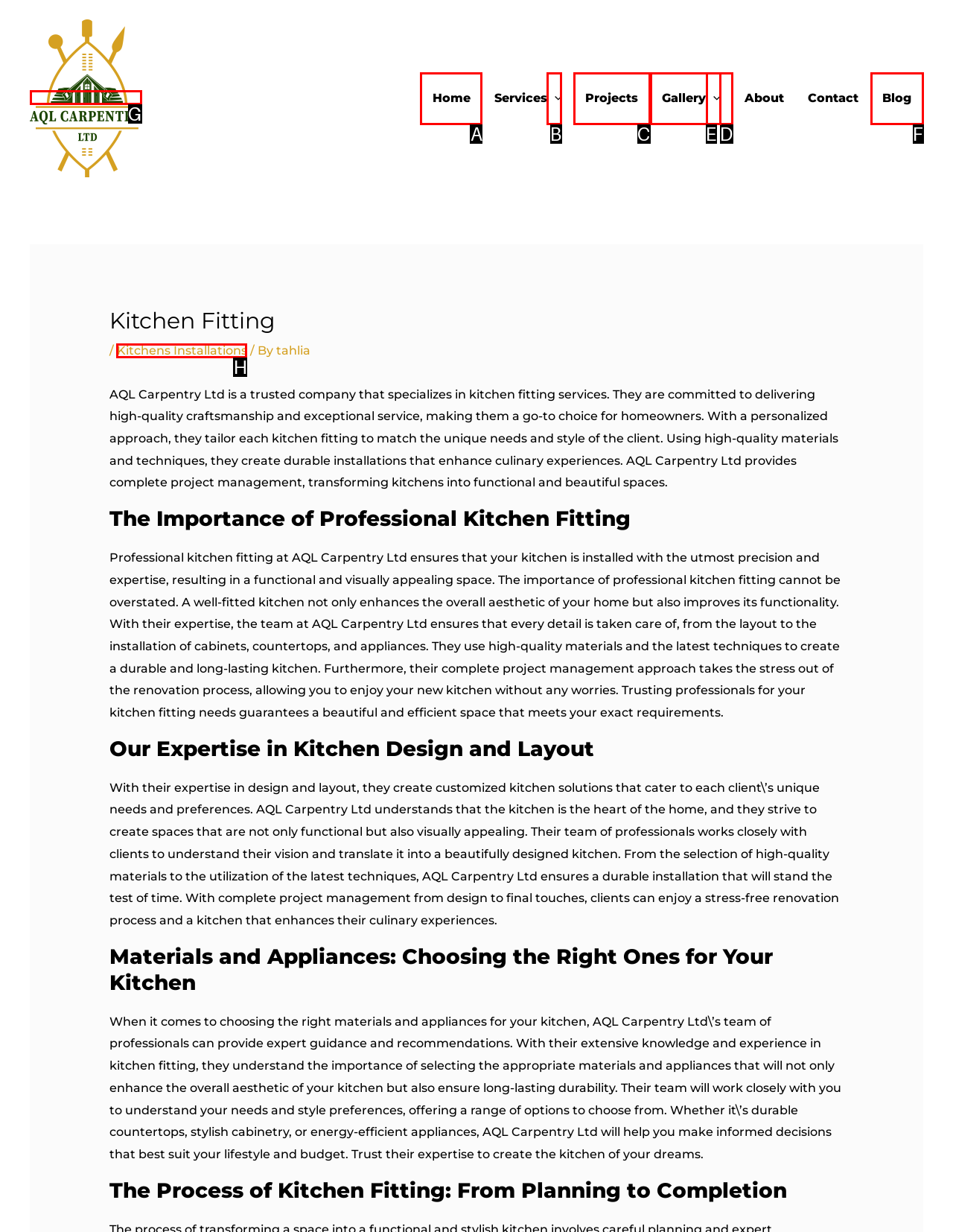Tell me which option best matches the description: parent_node: Services aria-label="Menu Toggle"
Answer with the option's letter from the given choices directly.

B